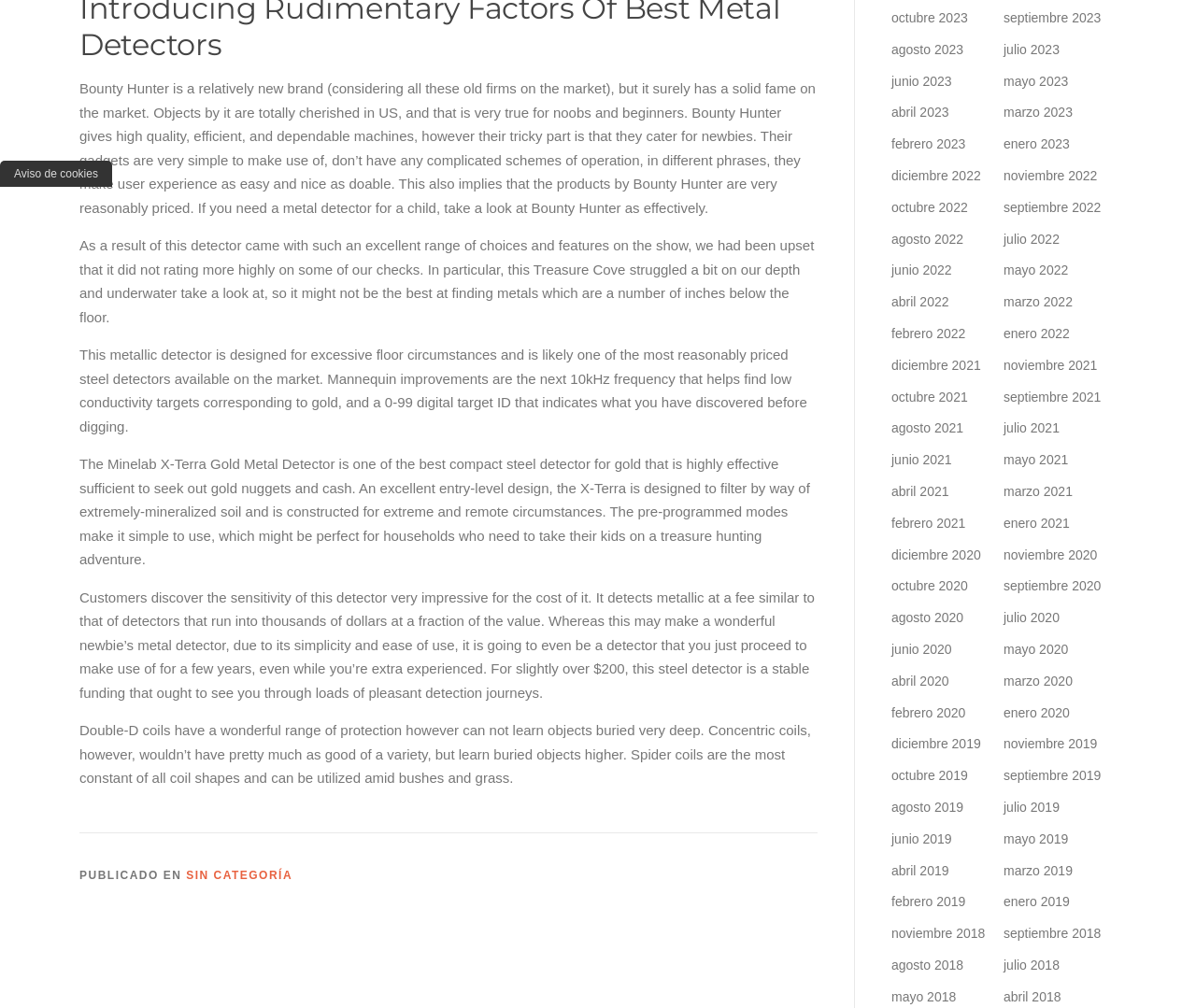Specify the bounding box coordinates for the region that must be clicked to perform the given instruction: "Click the link to view posts from August 2023".

[0.745, 0.042, 0.806, 0.056]